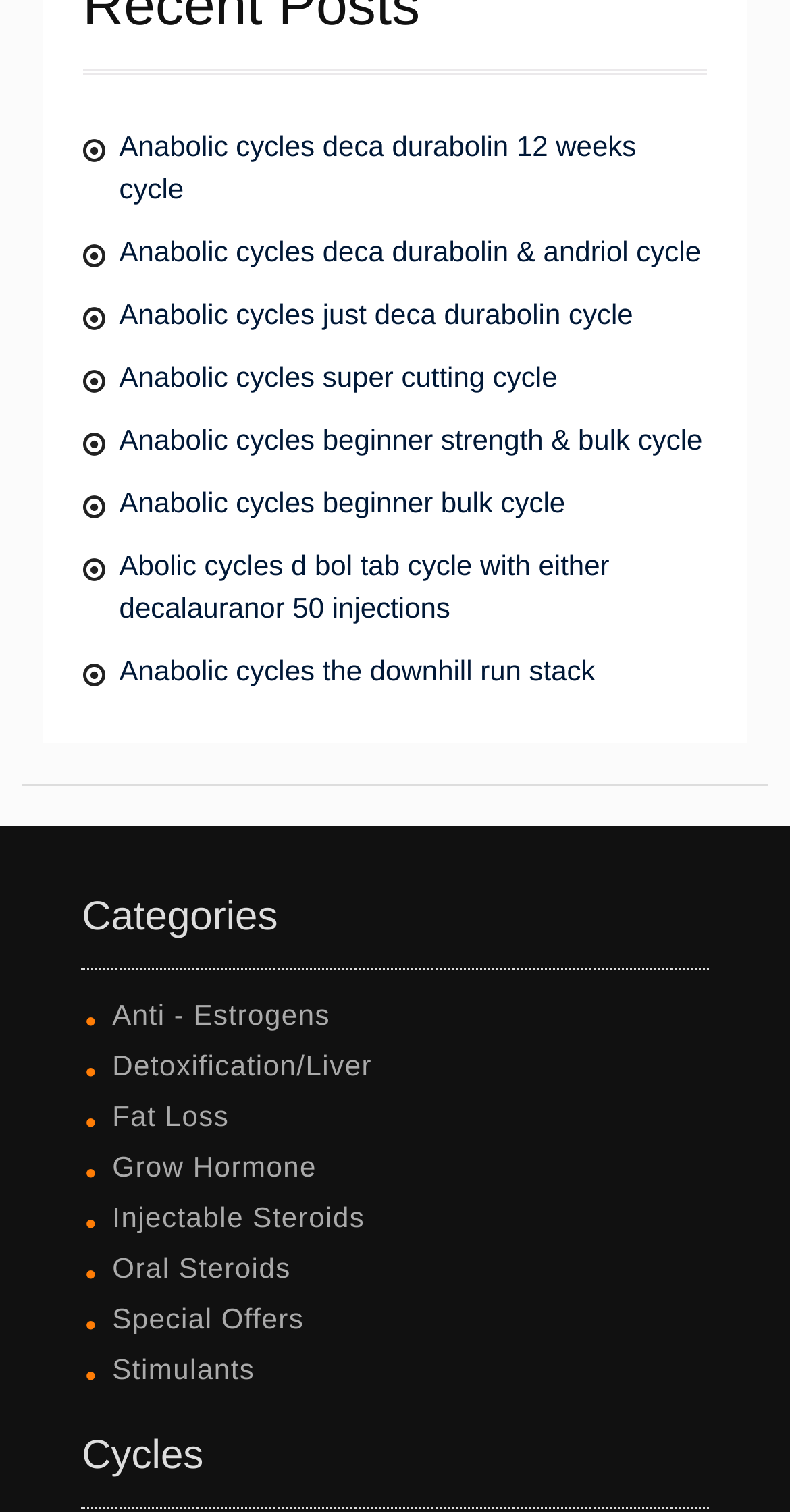Locate the bounding box coordinates of the element's region that should be clicked to carry out the following instruction: "Check Anabolic cycles beginner strength & bulk cycle". The coordinates need to be four float numbers between 0 and 1, i.e., [left, top, right, bottom].

[0.151, 0.28, 0.889, 0.302]